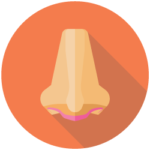Provide a single word or phrase to answer the given question: 
What is the topic of the educational content?

Nasal polyps